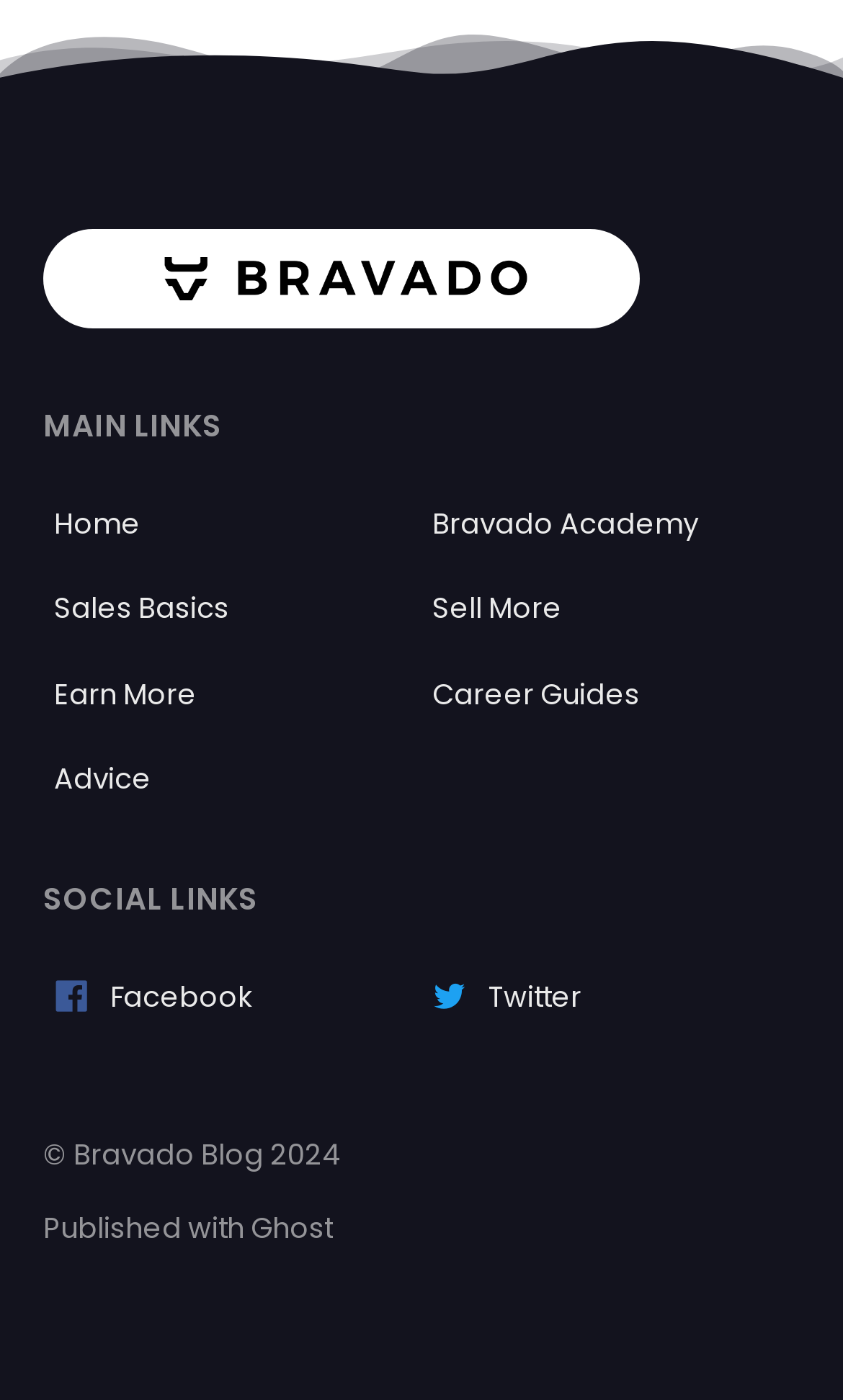Utilize the information from the image to answer the question in detail:
How many main links are in the footer?

The main links in the footer are listed under the 'Main links in footer' navigation element, which contains 6 link elements with the texts 'Home', 'Bravado Academy', 'Sales Basics', 'Sell More', 'Earn More', and 'Career Guides'.